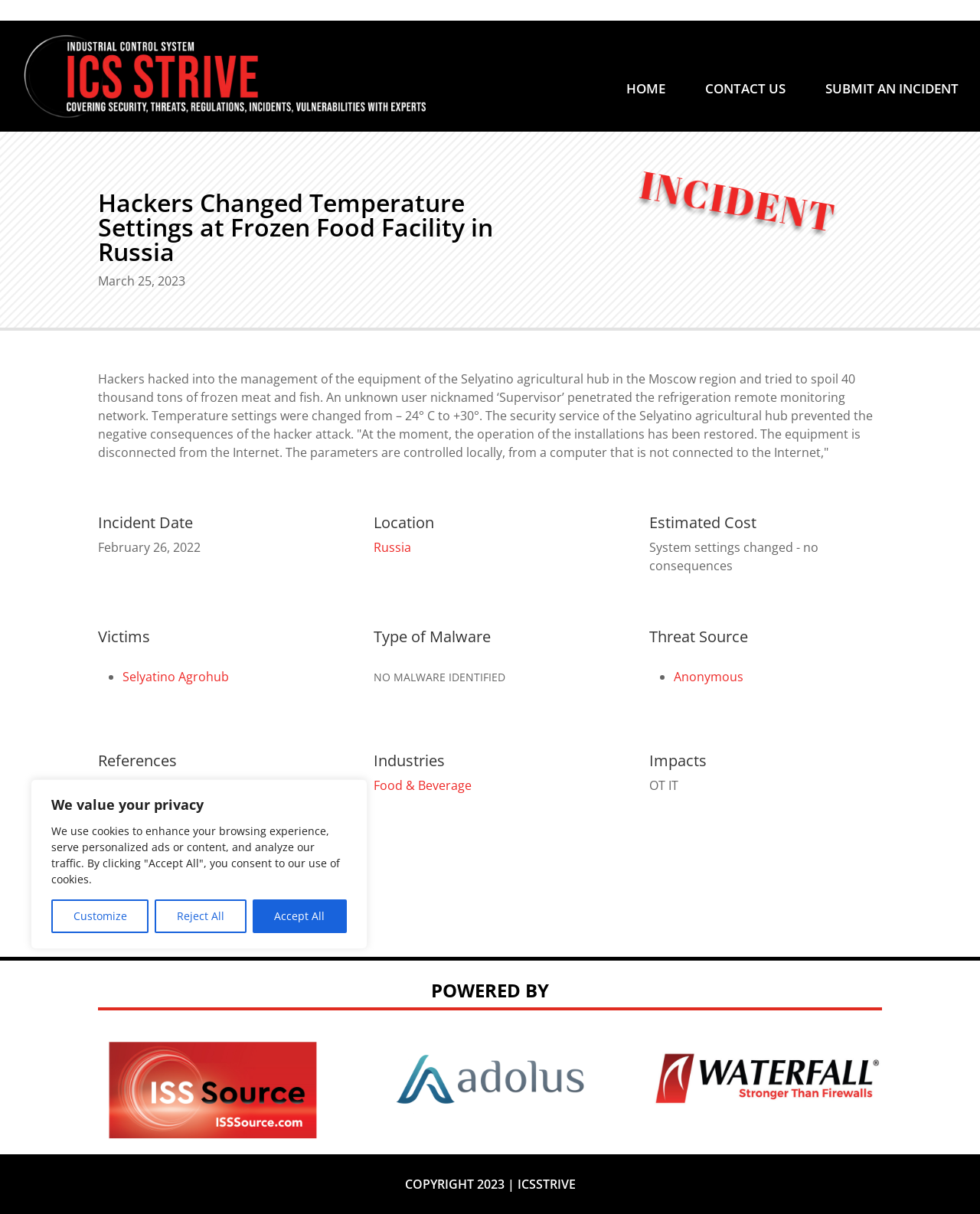Identify the bounding box coordinates of the clickable section necessary to follow the following instruction: "Click the CONTACT US link". The coordinates should be presented as four float numbers from 0 to 1, i.e., [left, top, right, bottom].

[0.708, 0.062, 0.813, 0.082]